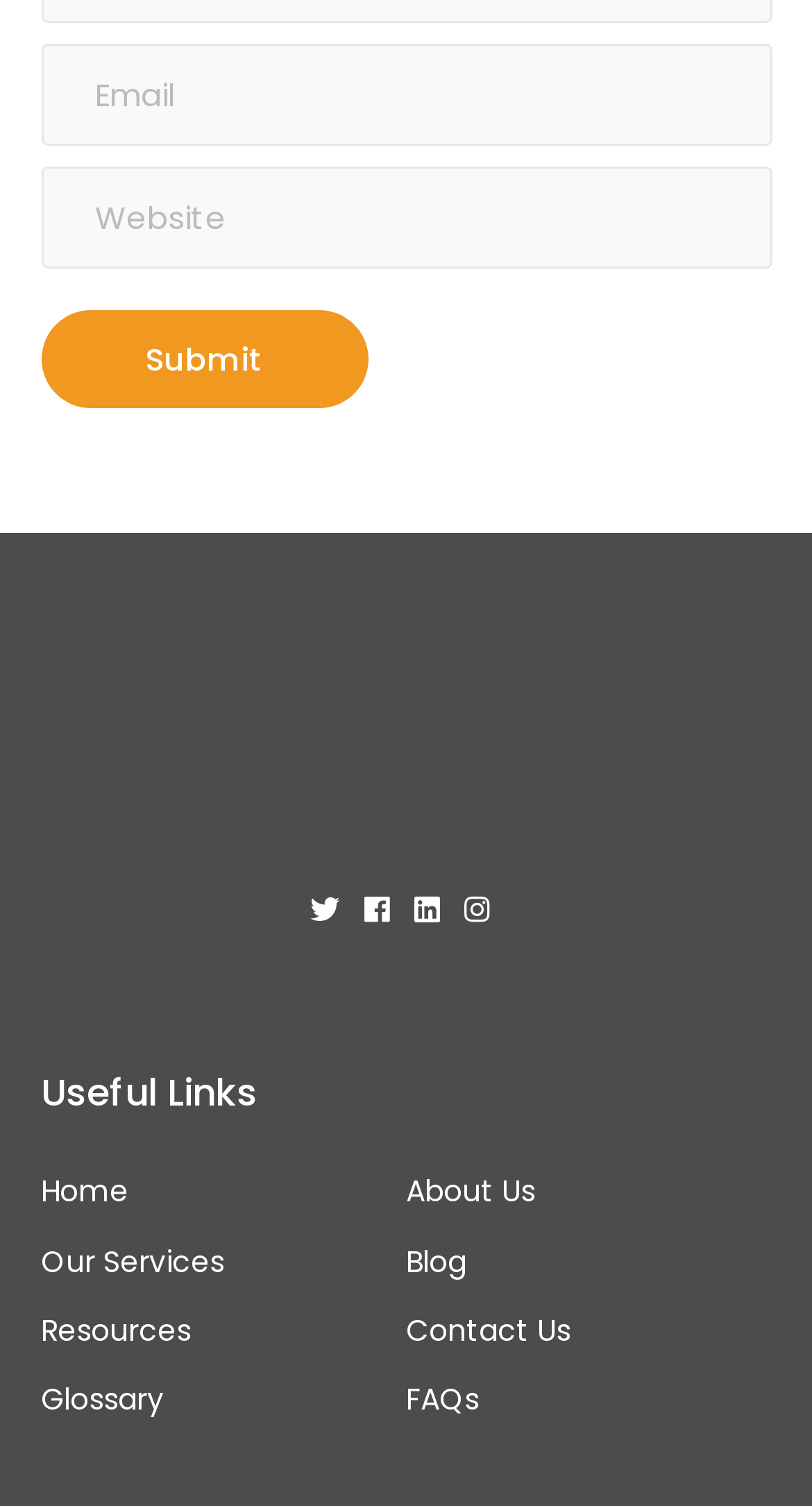From the given element description: "Contact Us", find the bounding box for the UI element. Provide the coordinates as four float numbers between 0 and 1, in the order [left, top, right, bottom].

[0.5, 0.868, 0.703, 0.9]